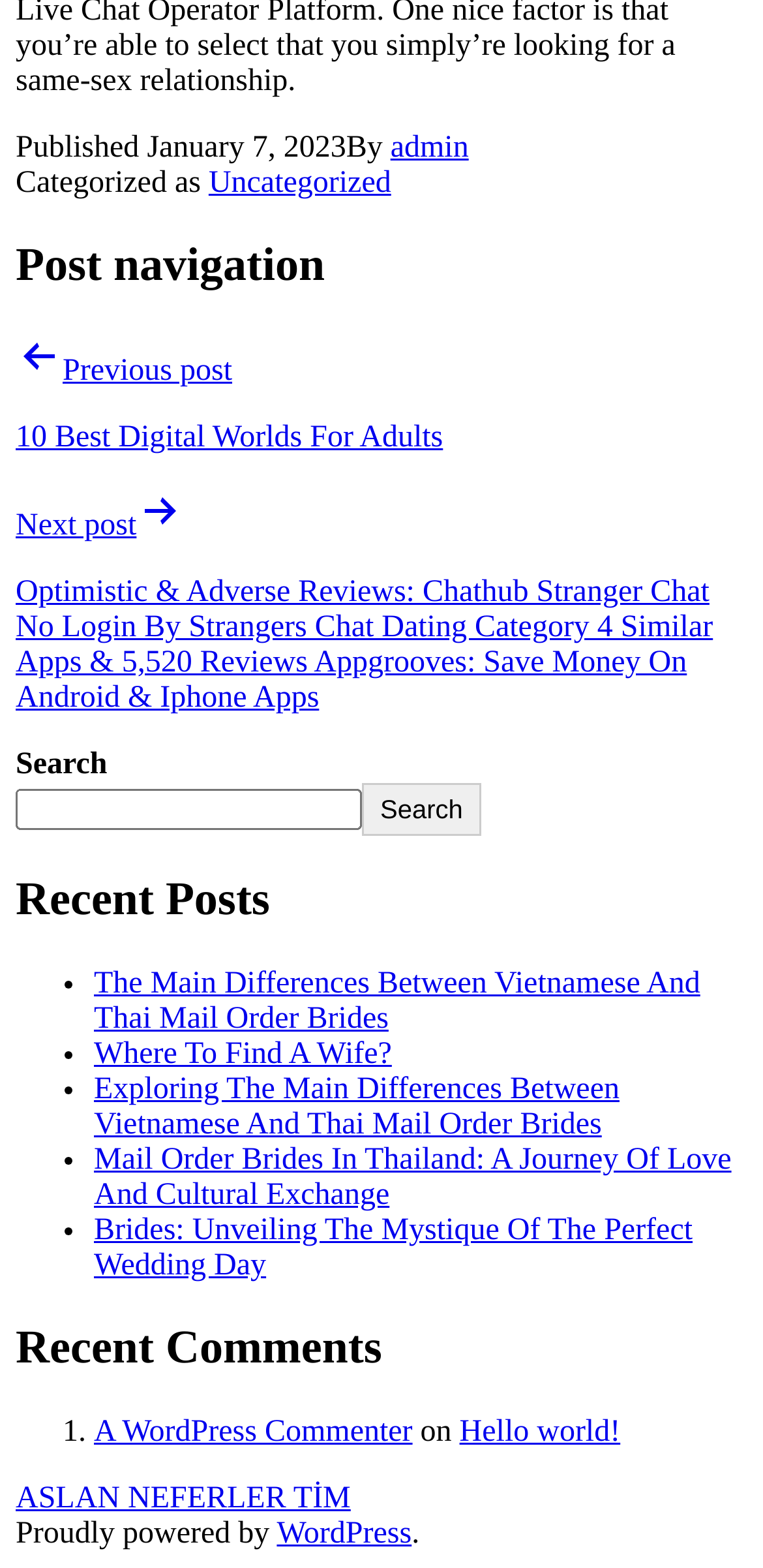Can you provide the bounding box coordinates for the element that should be clicked to implement the instruction: "View recent comments"?

[0.021, 0.844, 0.979, 0.878]